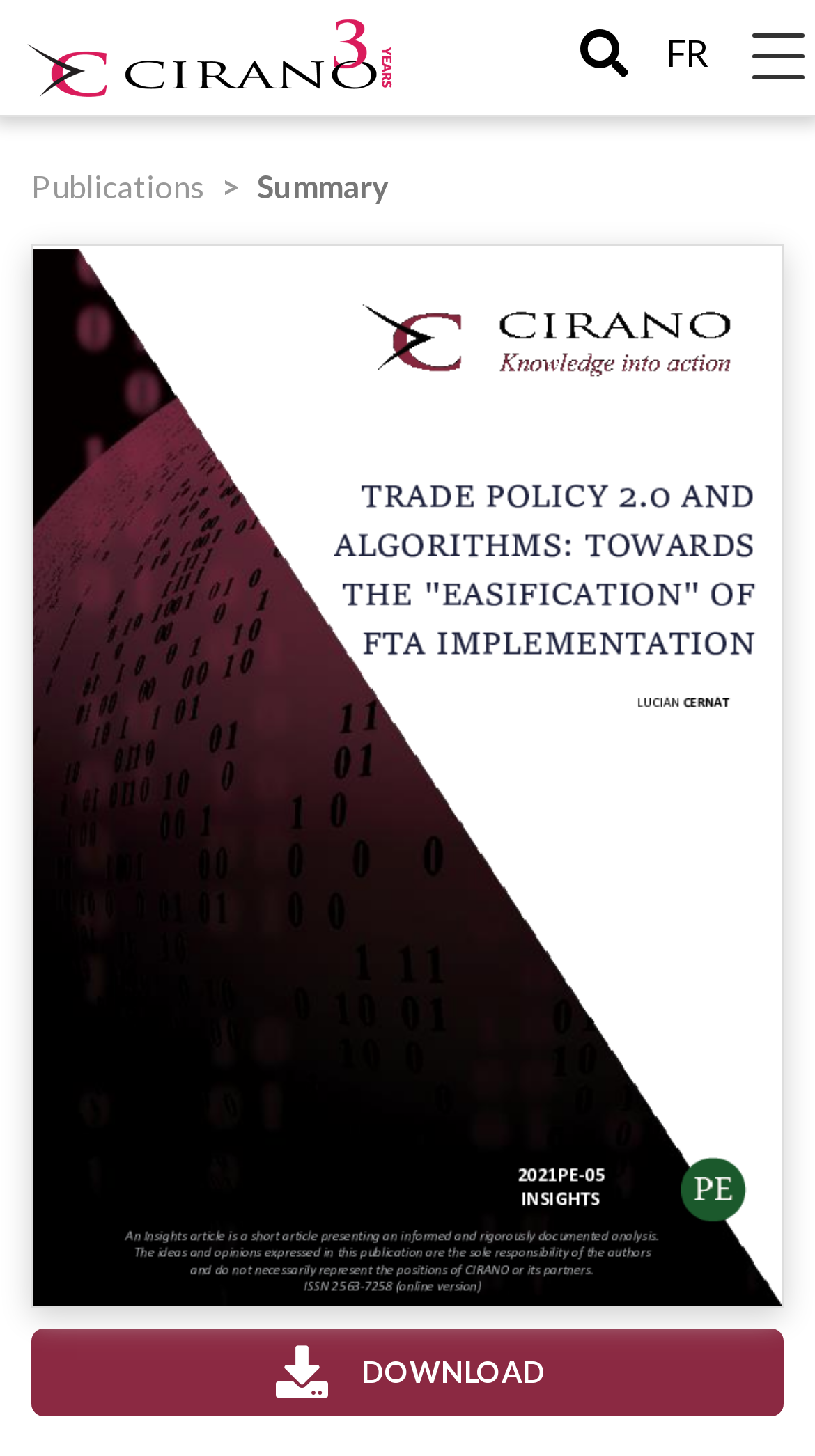Is the navigation menu expanded?
Please answer using one word or phrase, based on the screenshot.

No